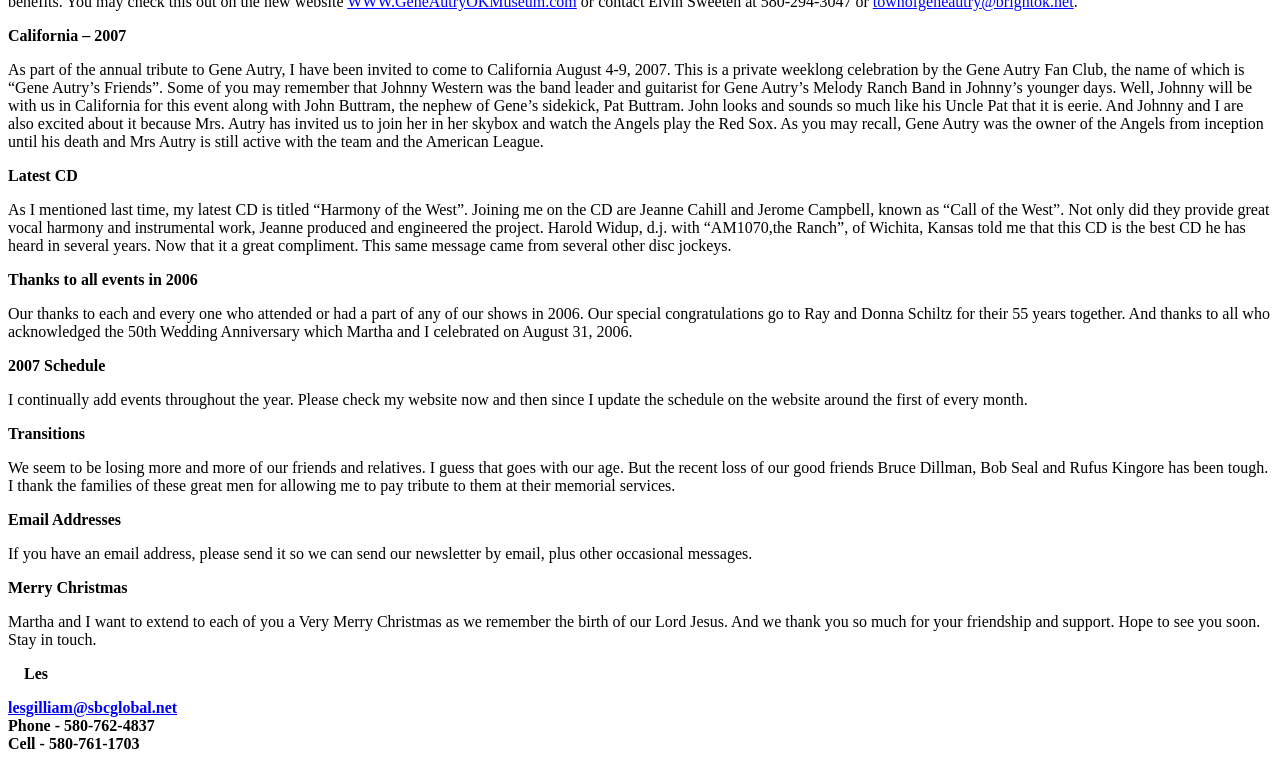Bounding box coordinates are specified in the format (top-left x, top-left y, bottom-right x, bottom-right y). All values are floating point numbers bounded between 0 and 1. Please provide the bounding box coordinate of the region this sentence describes: lesgilliam@sbcglobal.net

[0.006, 0.909, 0.138, 0.931]